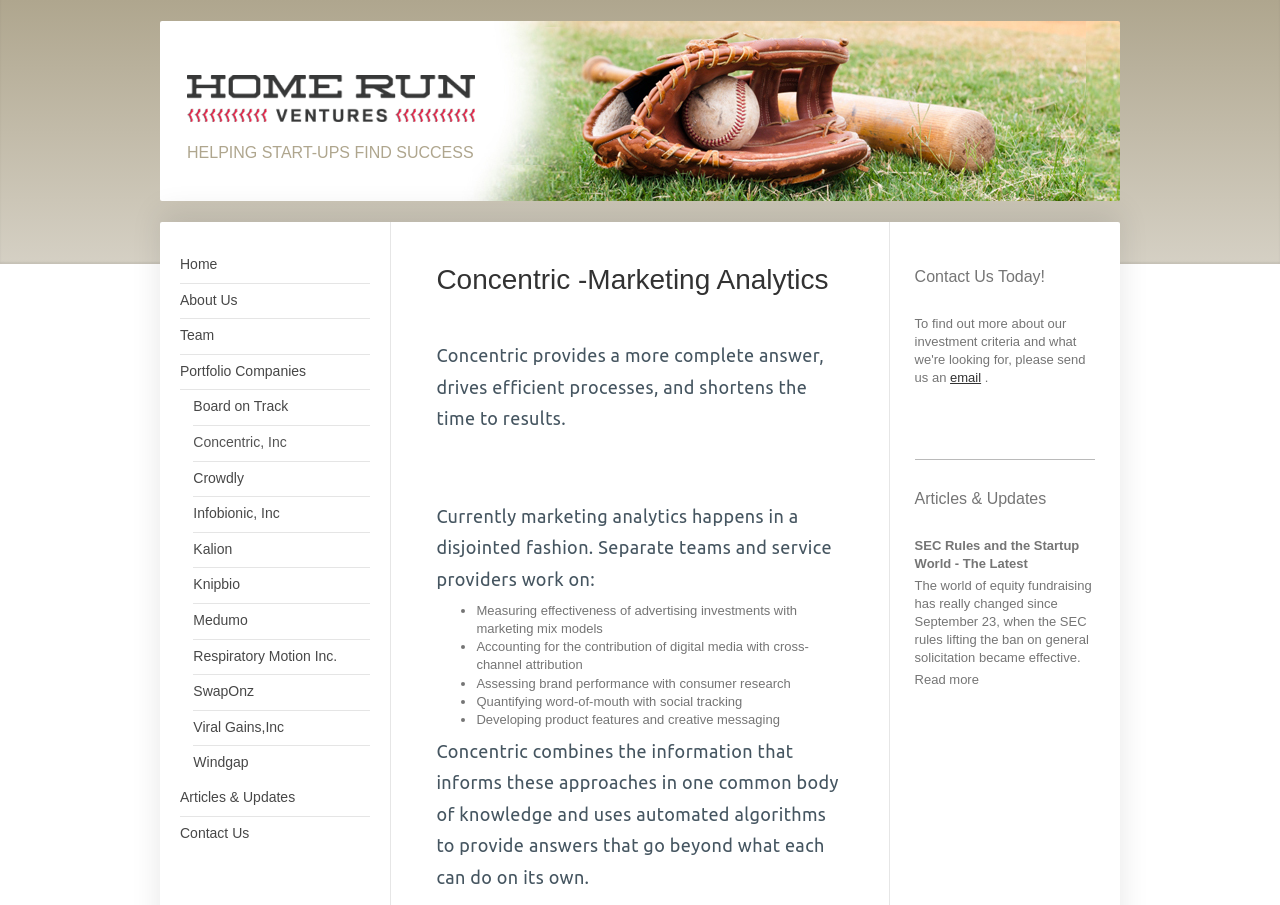Please identify the bounding box coordinates of where to click in order to follow the instruction: "Click on the 'About Us' link".

[0.141, 0.312, 0.289, 0.353]